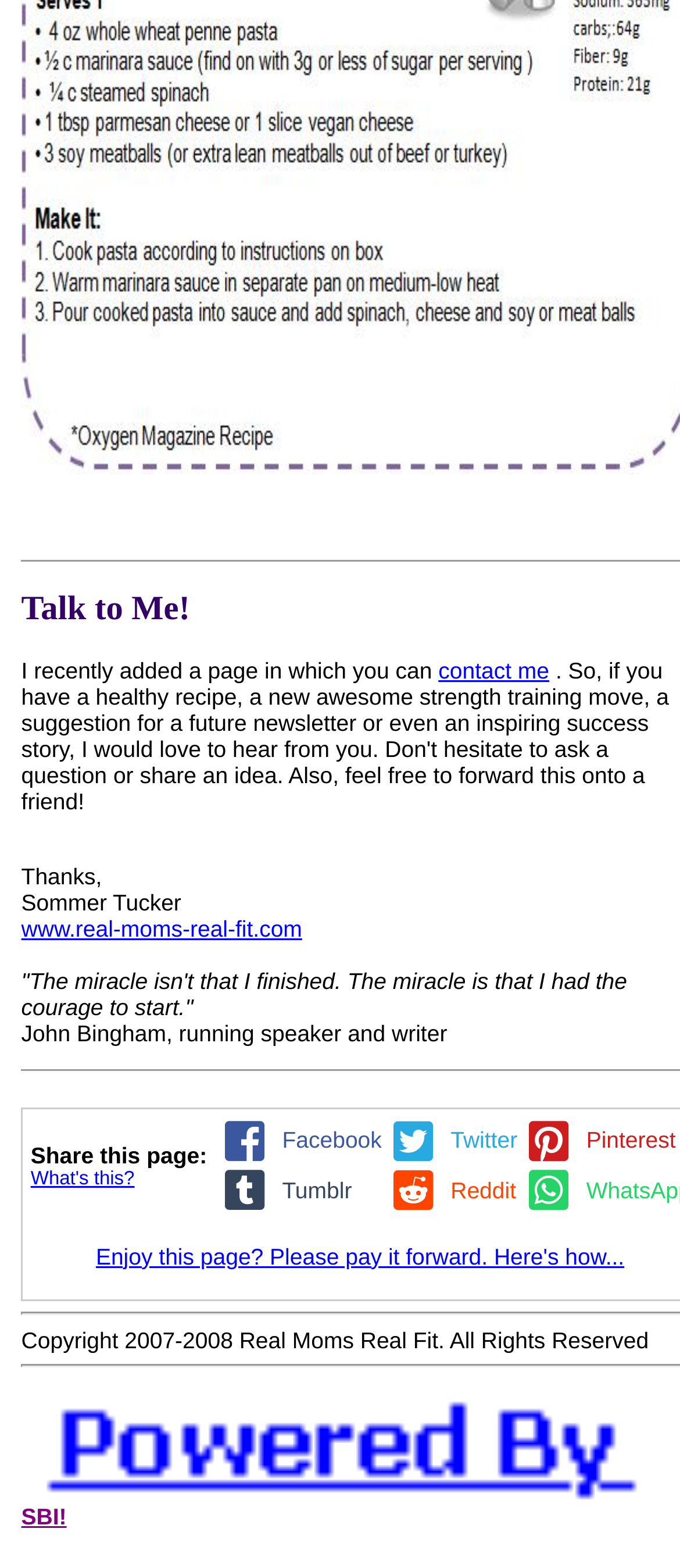Locate the bounding box coordinates of the element I should click to achieve the following instruction: "visit www.real-moms-real-fit.com".

[0.031, 0.584, 0.444, 0.6]